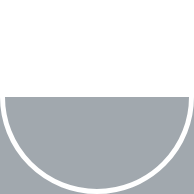Detail everything you observe in the image.

The image features a delicious peppermint cupcake adorned with luscious chocolate frosting, creating a visually appealing treat. This delectable dessert is part of a recipe for Peppermint Espresso Cupcakes, which are touted for their fluffy texture and delightful flavor. The recipe emphasizes the importance of letting cupcakes cool completely before freezing, particularly to preserve their quality when thawed. These cupcakes, perfect for any festive occasion, are not only delightful to look at but also promise a combination of rich flavors, making them a perfect indulgence for the holiday season or any celebratory gathering.